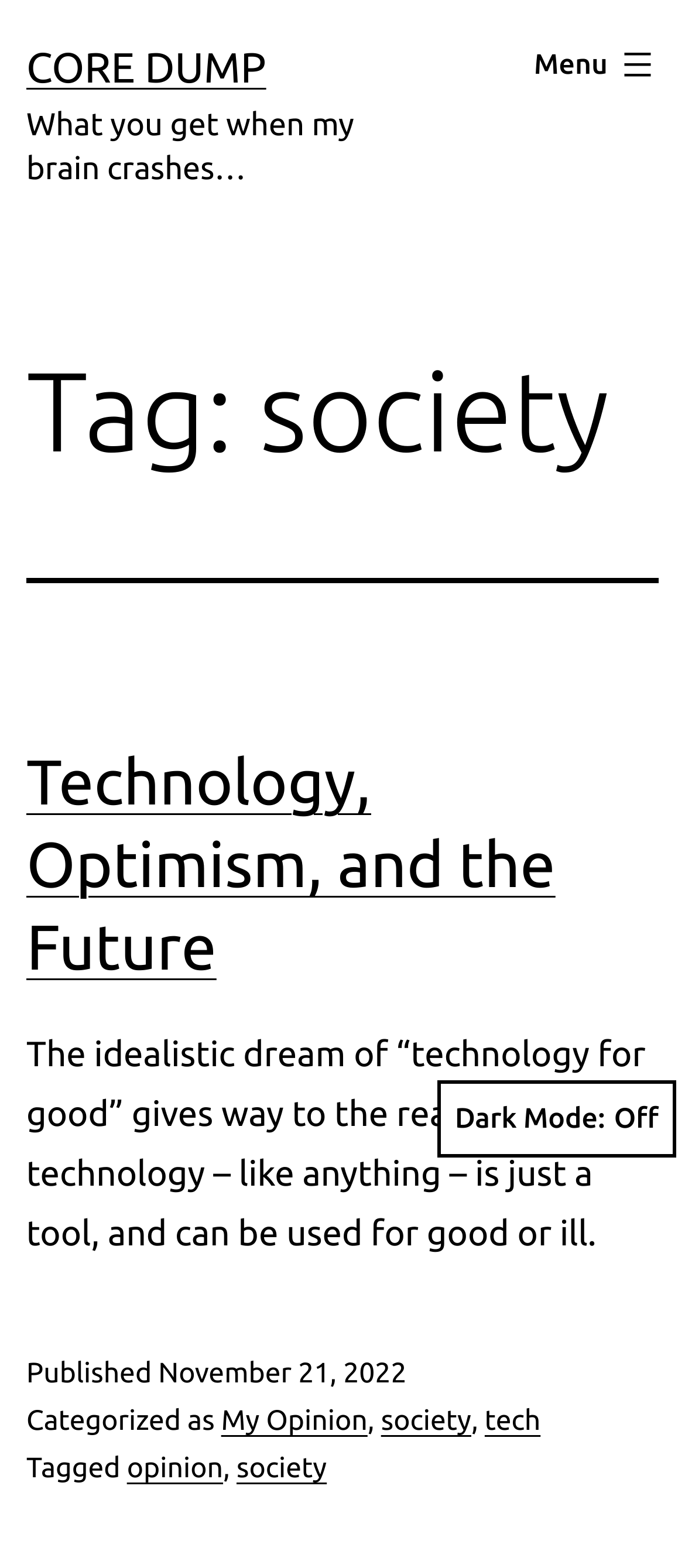Pinpoint the bounding box coordinates of the area that must be clicked to complete this instruction: "Read the article Technology, Optimism, and the Future".

[0.038, 0.475, 0.811, 0.626]